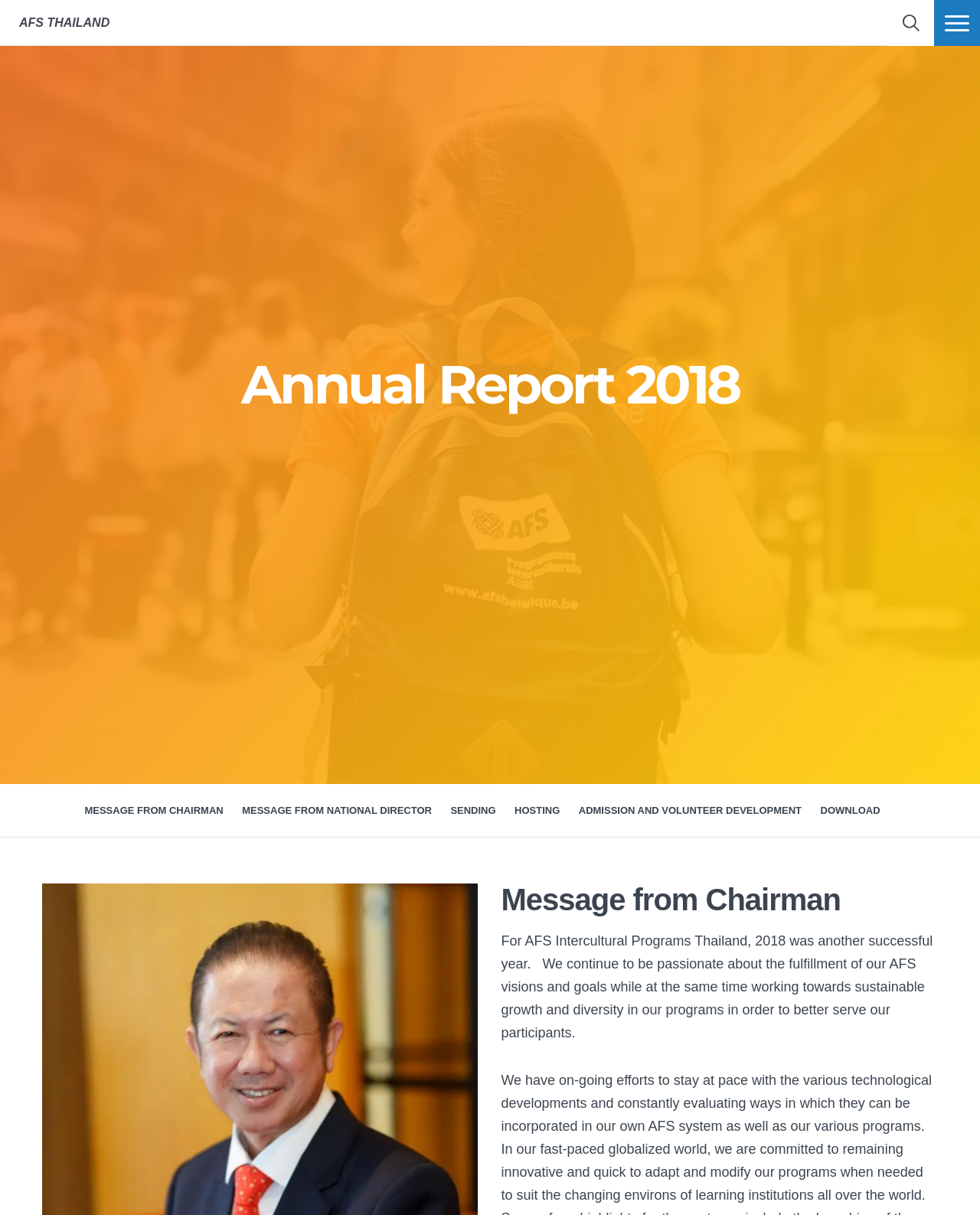From the element description More, predict the bounding box coordinates of the UI element. The coordinates must be specified in the format (top-left x, top-left y, bottom-right x, bottom-right y) and should be within the 0 to 1 range.

[0.953, 0.0, 1.0, 0.038]